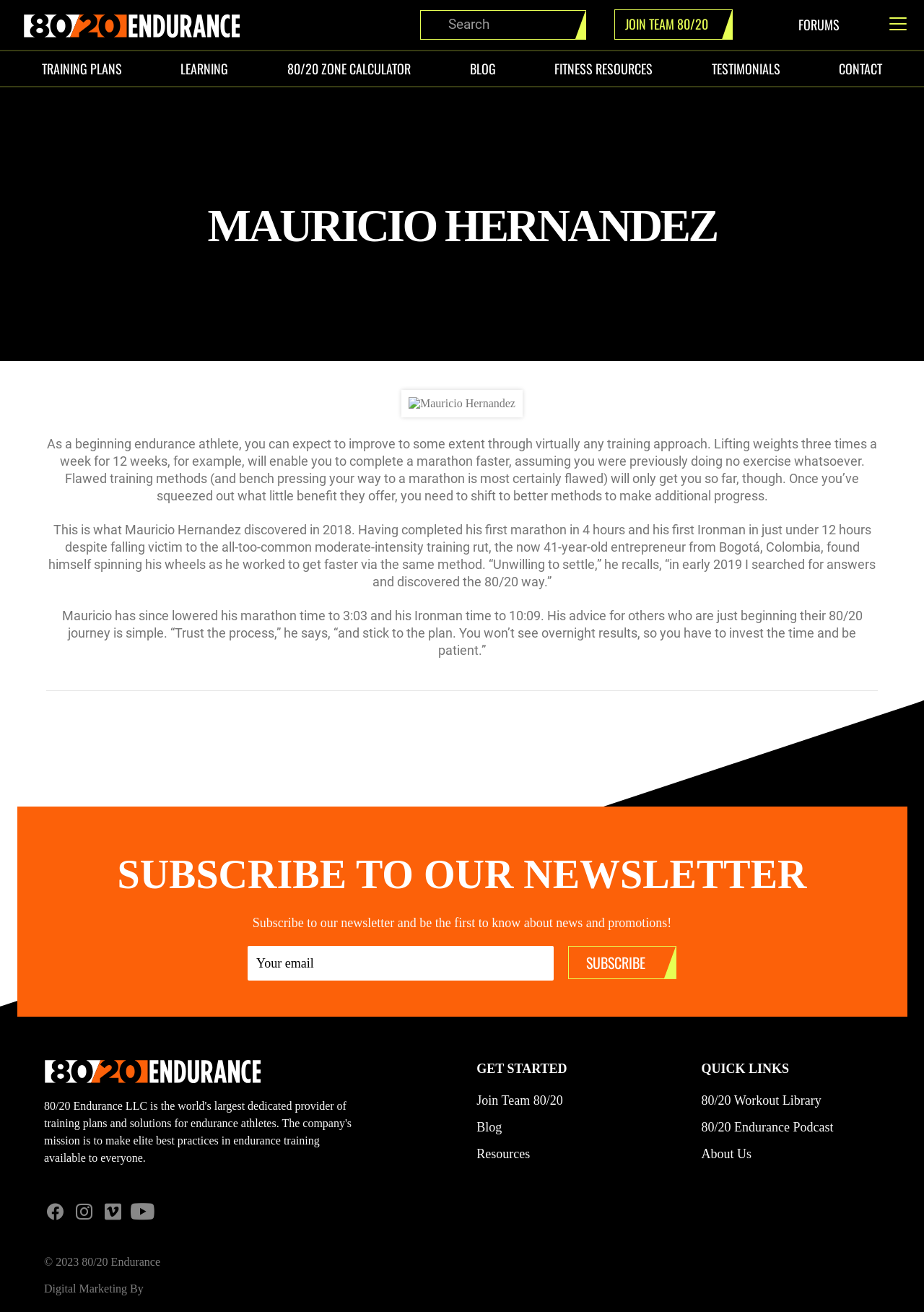Find the bounding box coordinates of the UI element according to this description: "parent_node: Digital Marketing By".

[0.158, 0.977, 0.212, 0.987]